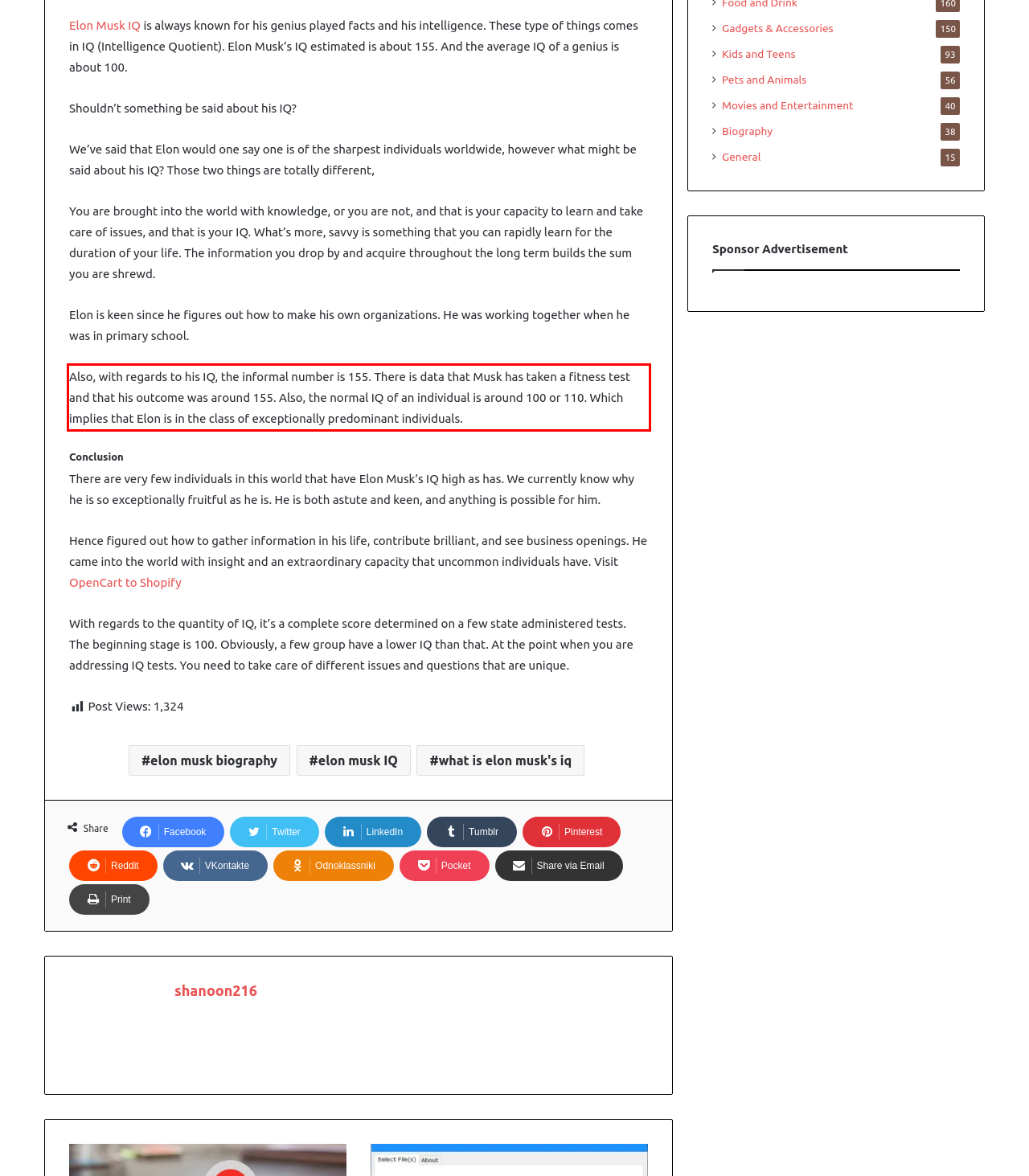Observe the screenshot of the webpage that includes a red rectangle bounding box. Conduct OCR on the content inside this red bounding box and generate the text.

Also, with regards to his IQ, the informal number is 155. There is data that Musk has taken a fitness test and that his outcome was around 155. Also, the normal IQ of an individual is around 100 or 110. Which implies that Elon is in the class of exceptionally predominant individuals.